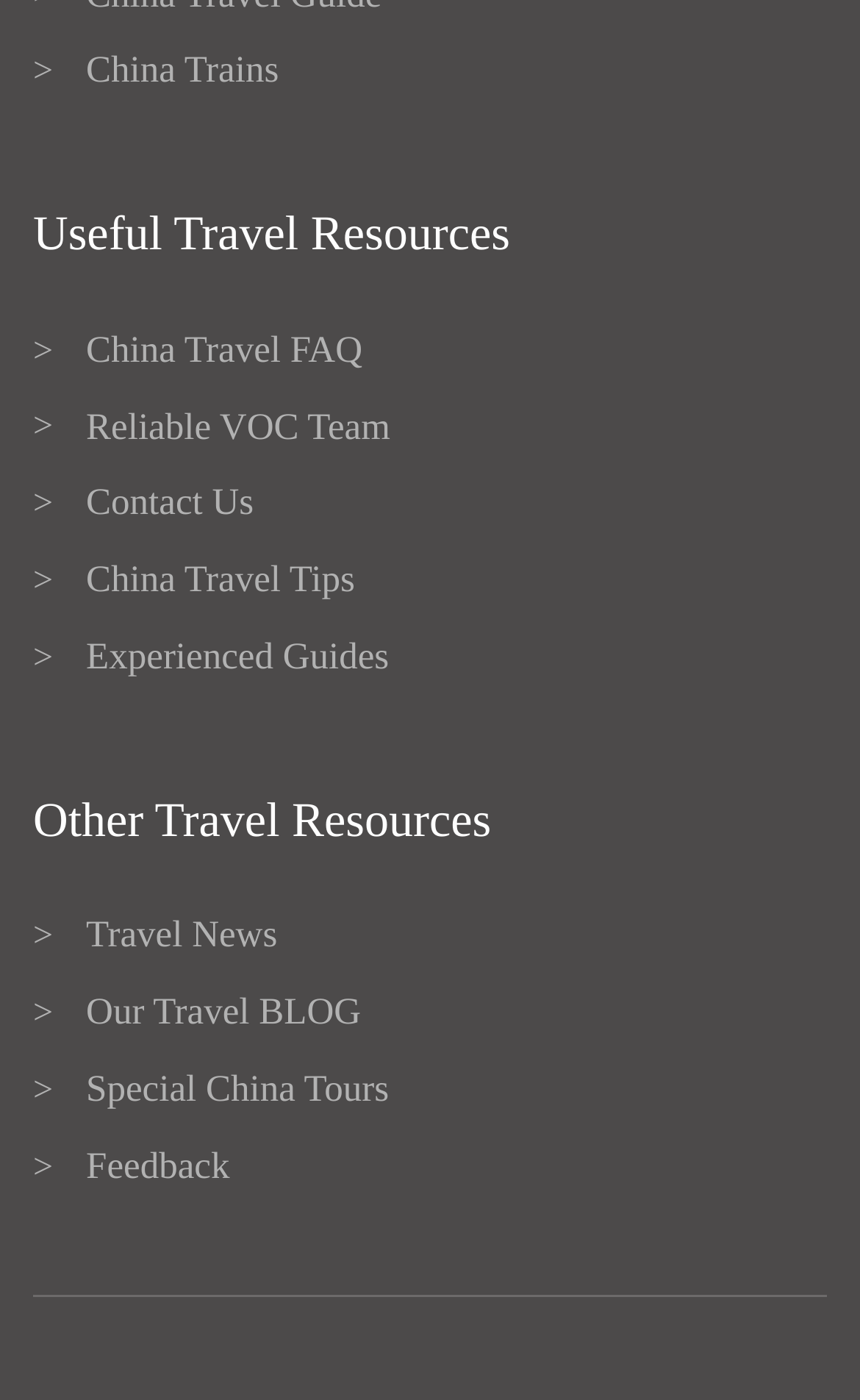What is the last travel resource listed?
Please respond to the question thoroughly and include all relevant details.

I scrolled down to the bottom of the webpage and found that the last link is 'Feedback' under the 'Other Travel Resources' section.